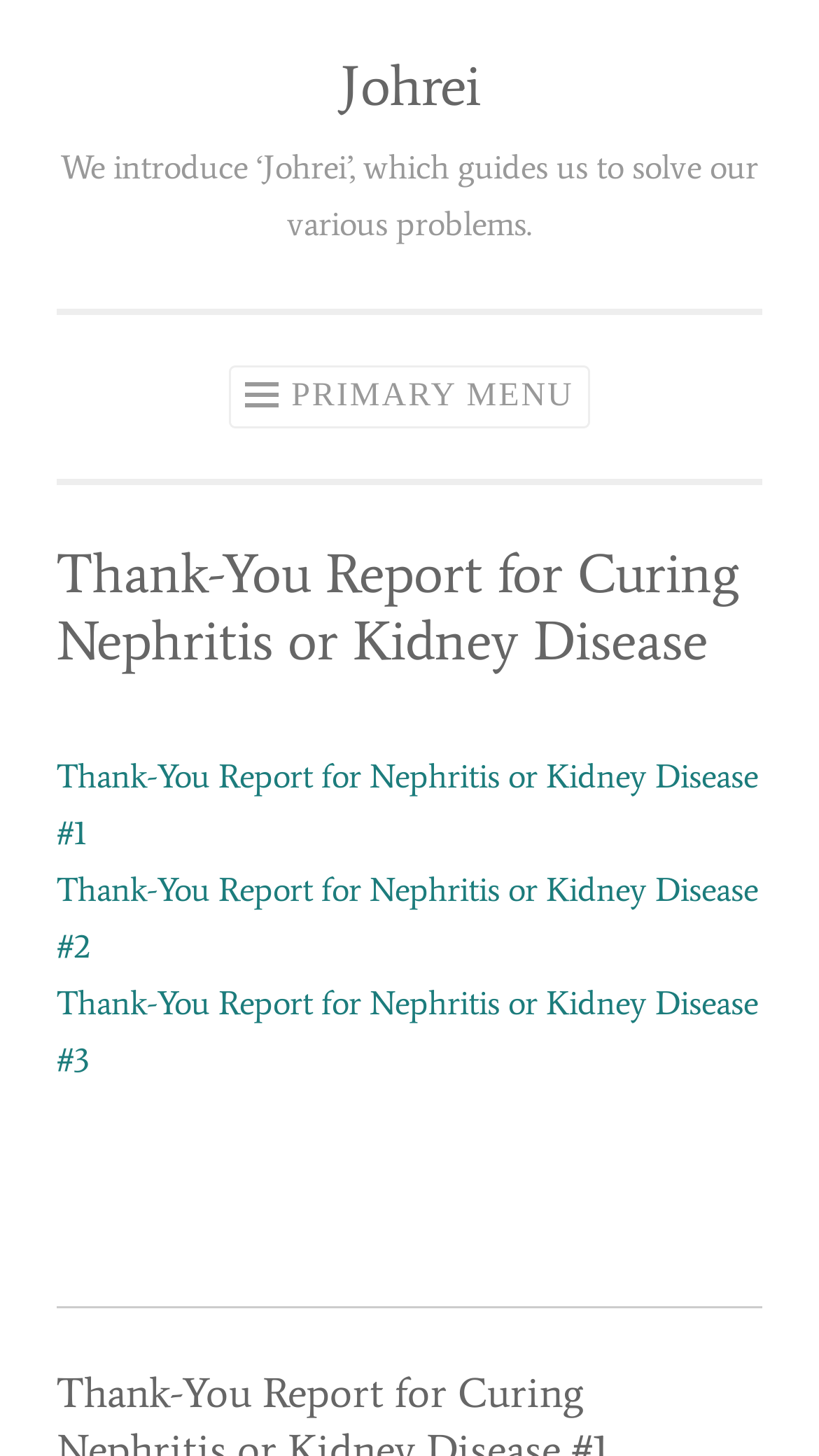Extract the bounding box coordinates for the UI element described as: "Primary Menu".

[0.279, 0.251, 0.721, 0.294]